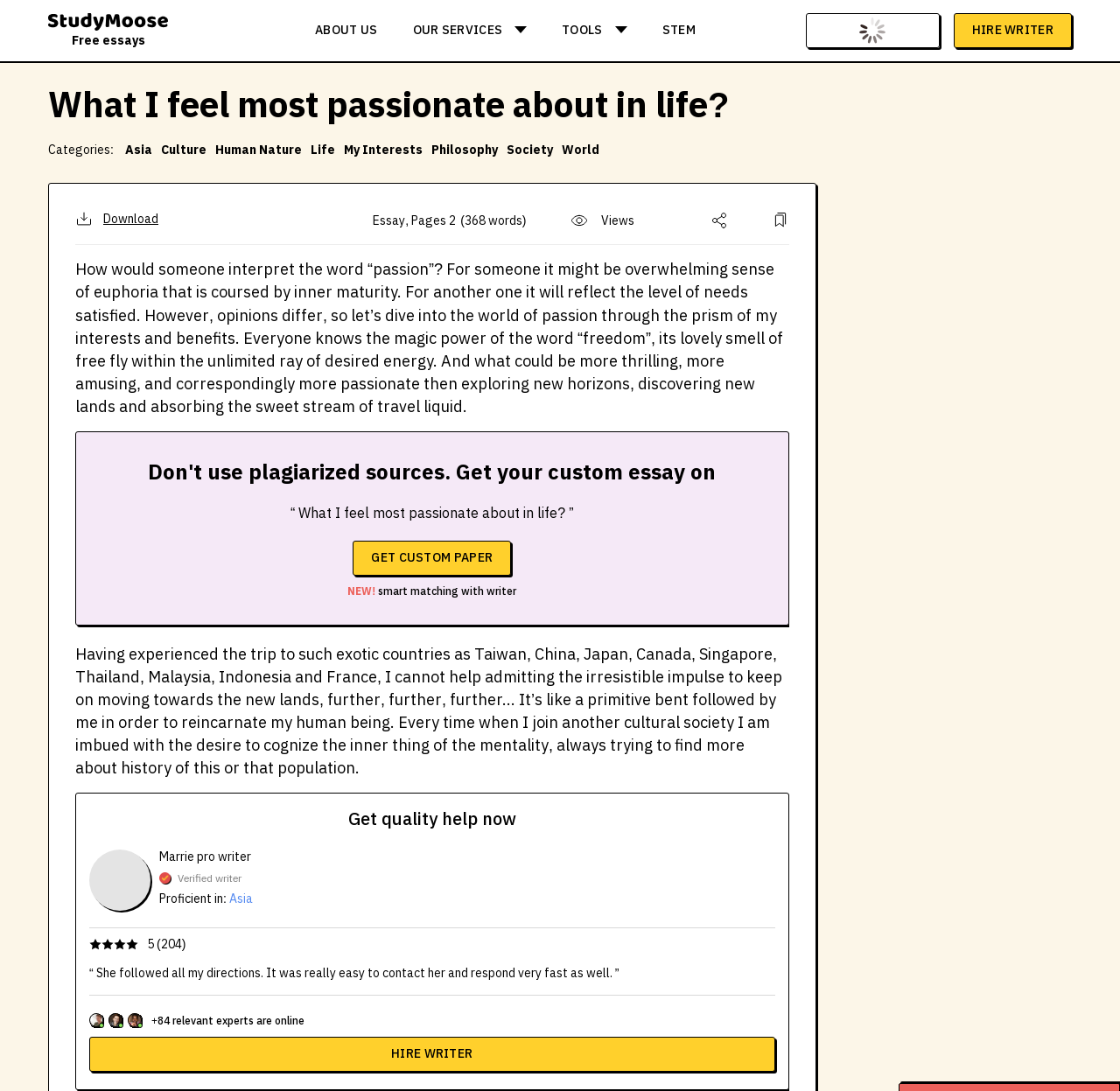Utilize the details in the image to thoroughly answer the following question: What is the rating of the writer?

The rating of the writer can be found in the writer's profile section, where 5 stars are displayed, indicating a rating of 5 out of 5.